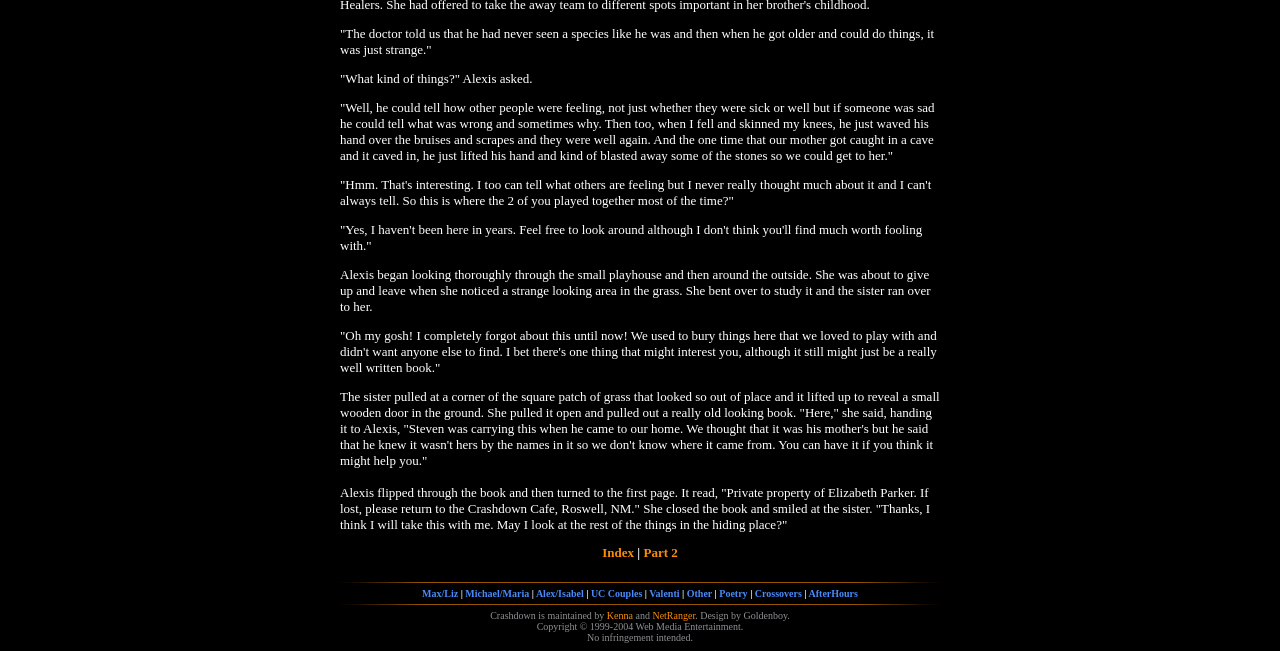Please identify the bounding box coordinates of the element's region that should be clicked to execute the following instruction: "Click on Part 2". The bounding box coordinates must be four float numbers between 0 and 1, i.e., [left, top, right, bottom].

[0.503, 0.837, 0.529, 0.86]